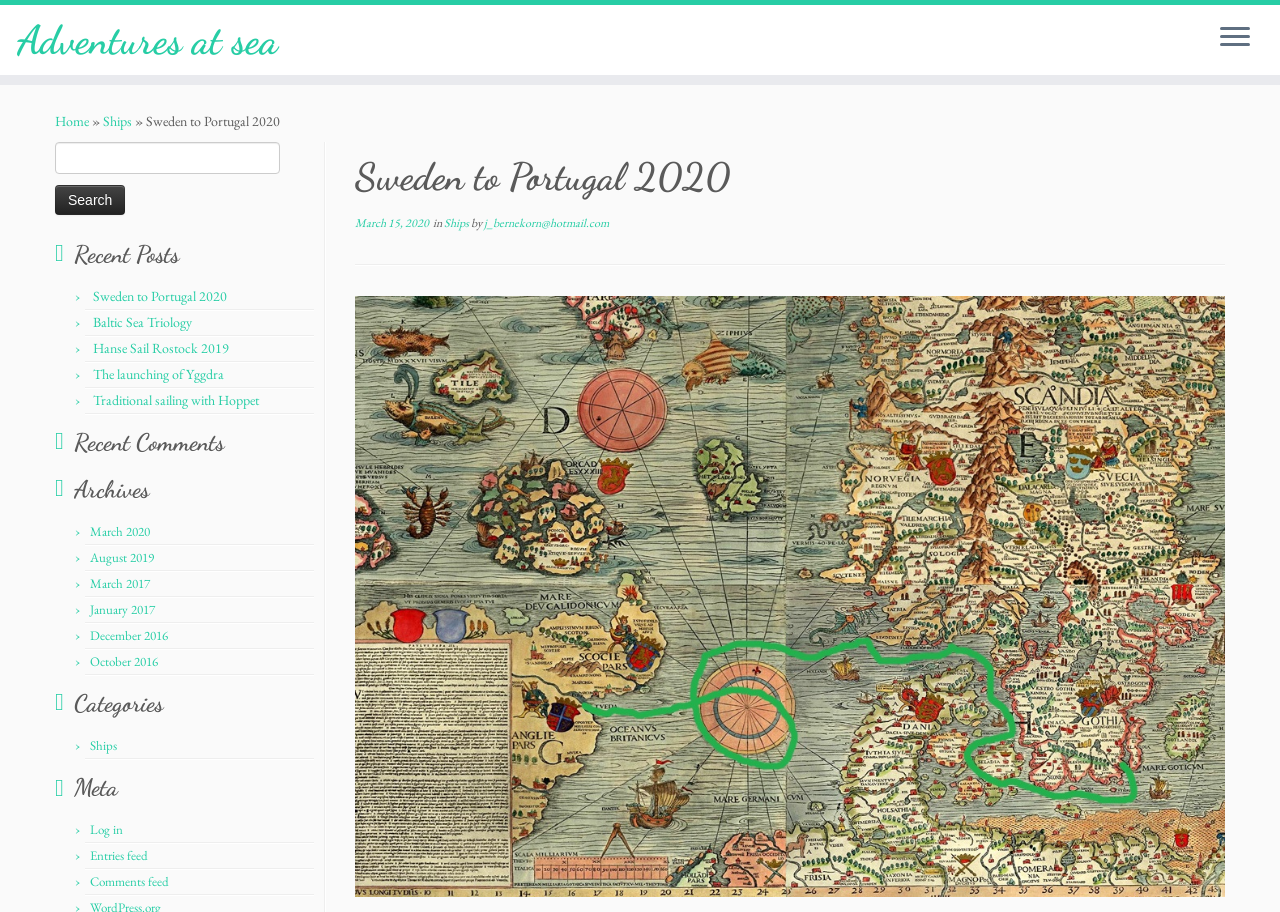What is the category of the post 'Baltic Sea Triology'?
Please provide a comprehensive answer based on the contents of the image.

The category of the post 'Baltic Sea Triology' can be determined by looking at the link element with the text 'Ships' which is located near the post title, indicating that the post belongs to the 'Ships' category.